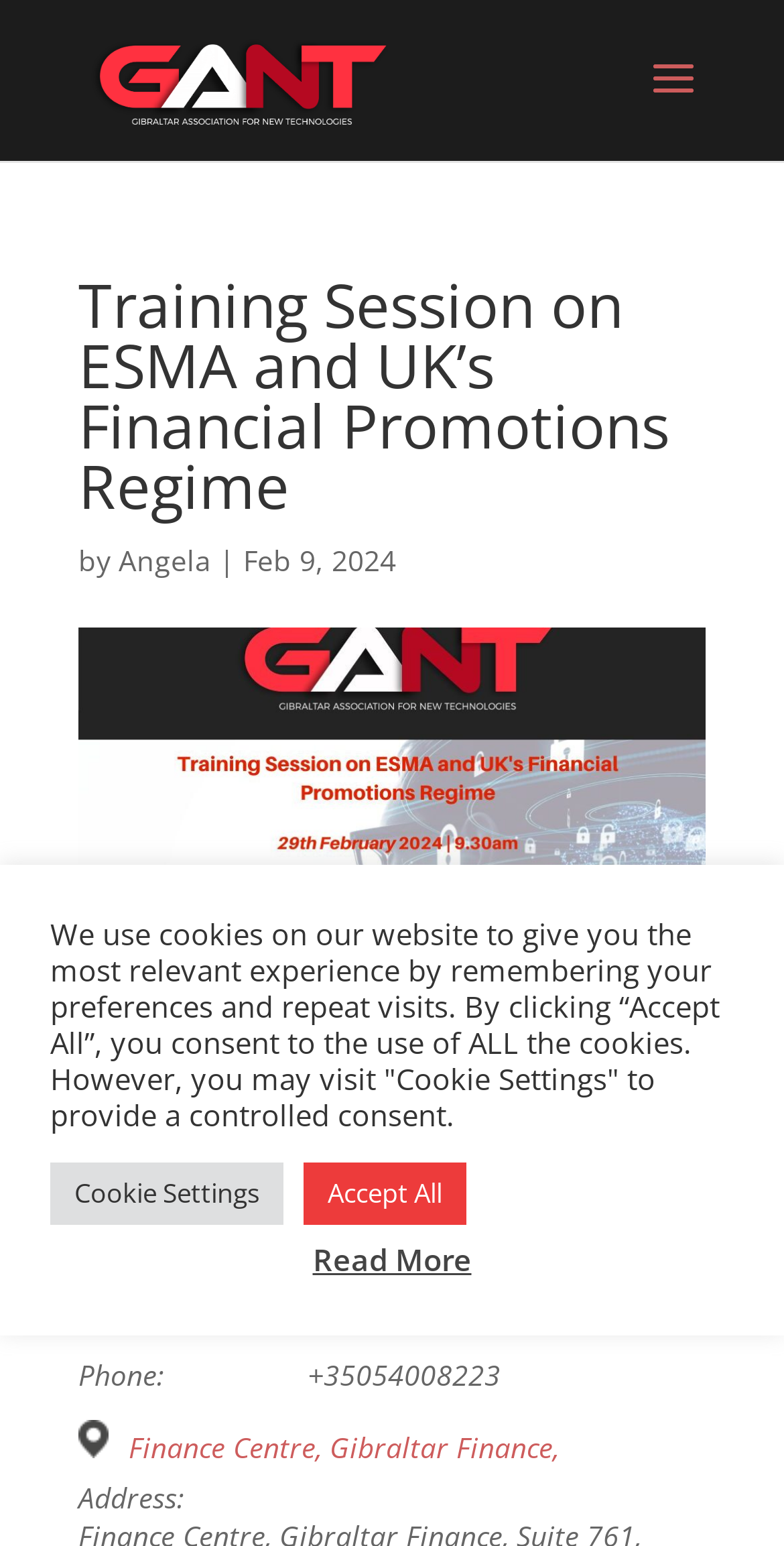Please provide the bounding box coordinate of the region that matches the element description: Read More. Coordinates should be in the format (top-left x, top-left y, bottom-right x, bottom-right y) and all values should be between 0 and 1.

[0.399, 0.802, 0.601, 0.828]